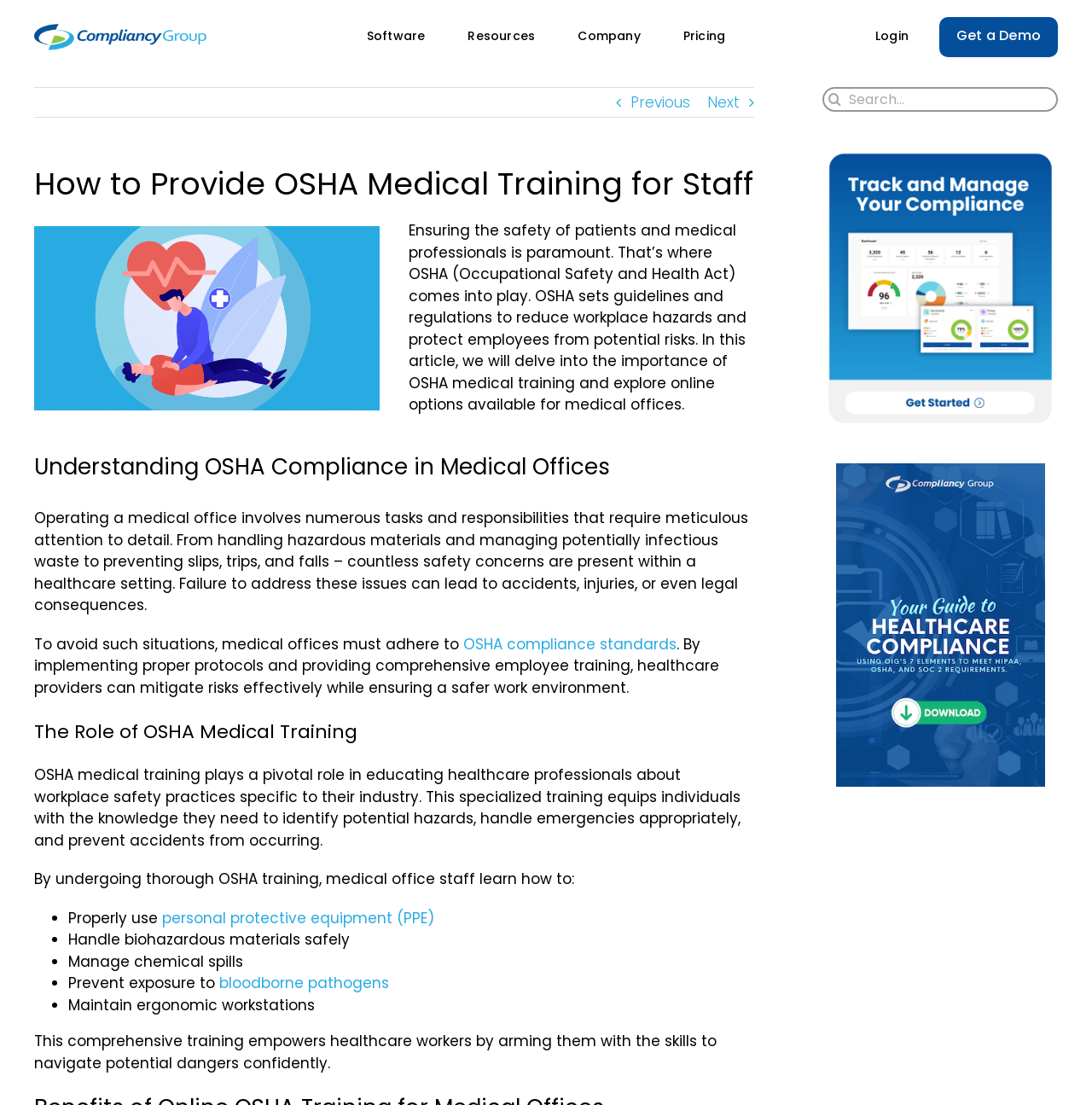Please identify the bounding box coordinates of the element I need to click to follow this instruction: "Click the 'Login' button".

[0.811, 0.02, 0.823, 0.048]